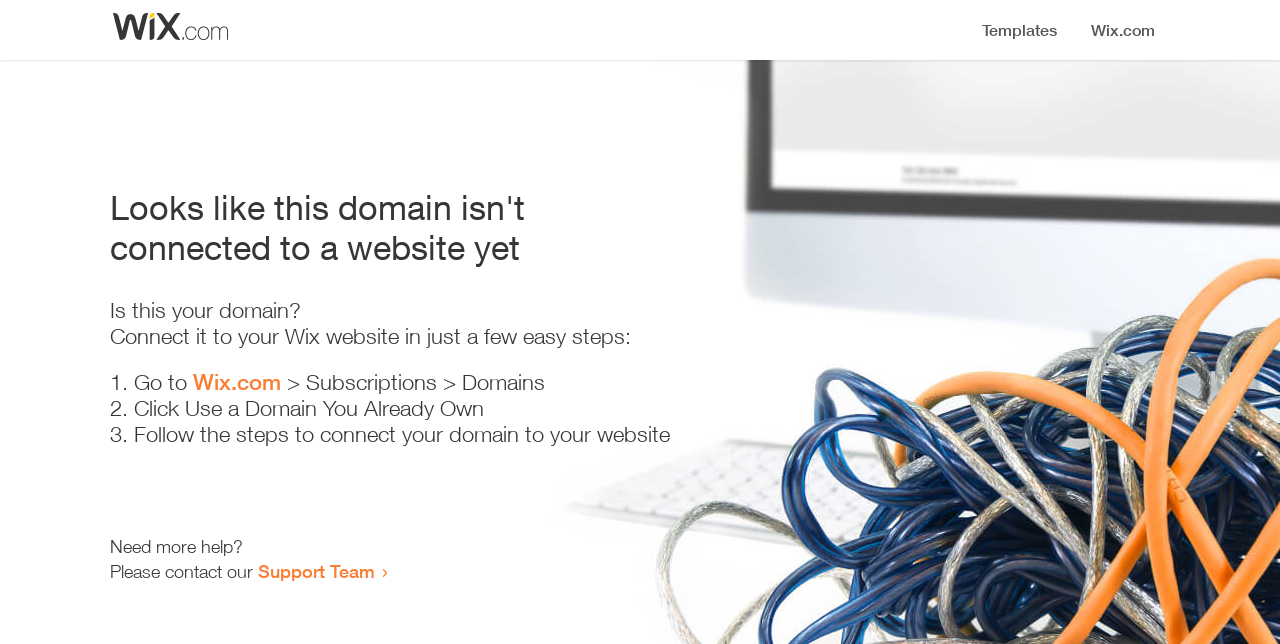Please provide a one-word or phrase answer to the question: 
What is the user trying to do with their domain?

Connect it to their Wix website